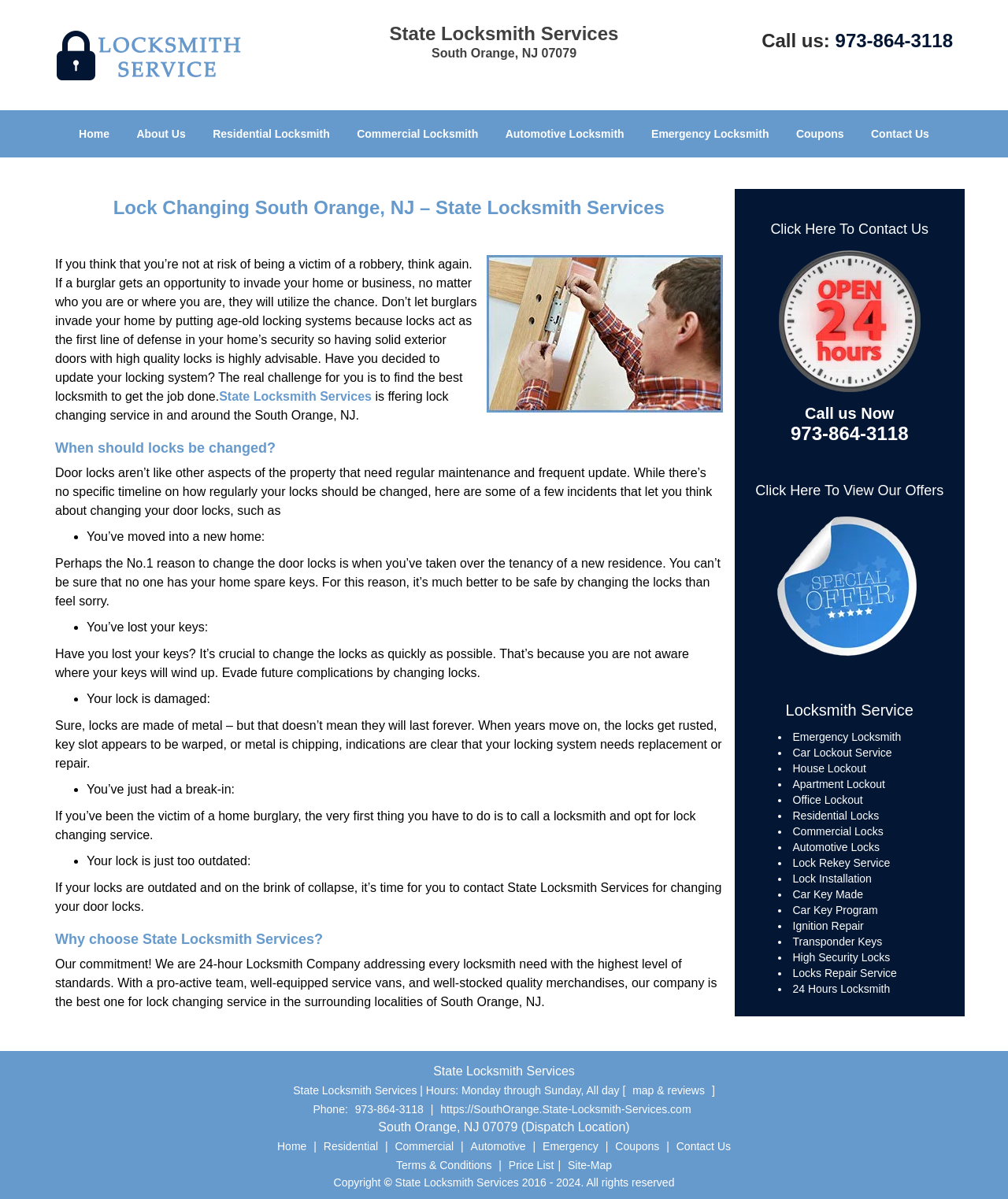Can you provide the bounding box coordinates for the element that should be clicked to implement the instruction: "Click the 'Emergency Locksmith' link"?

[0.786, 0.609, 0.894, 0.62]